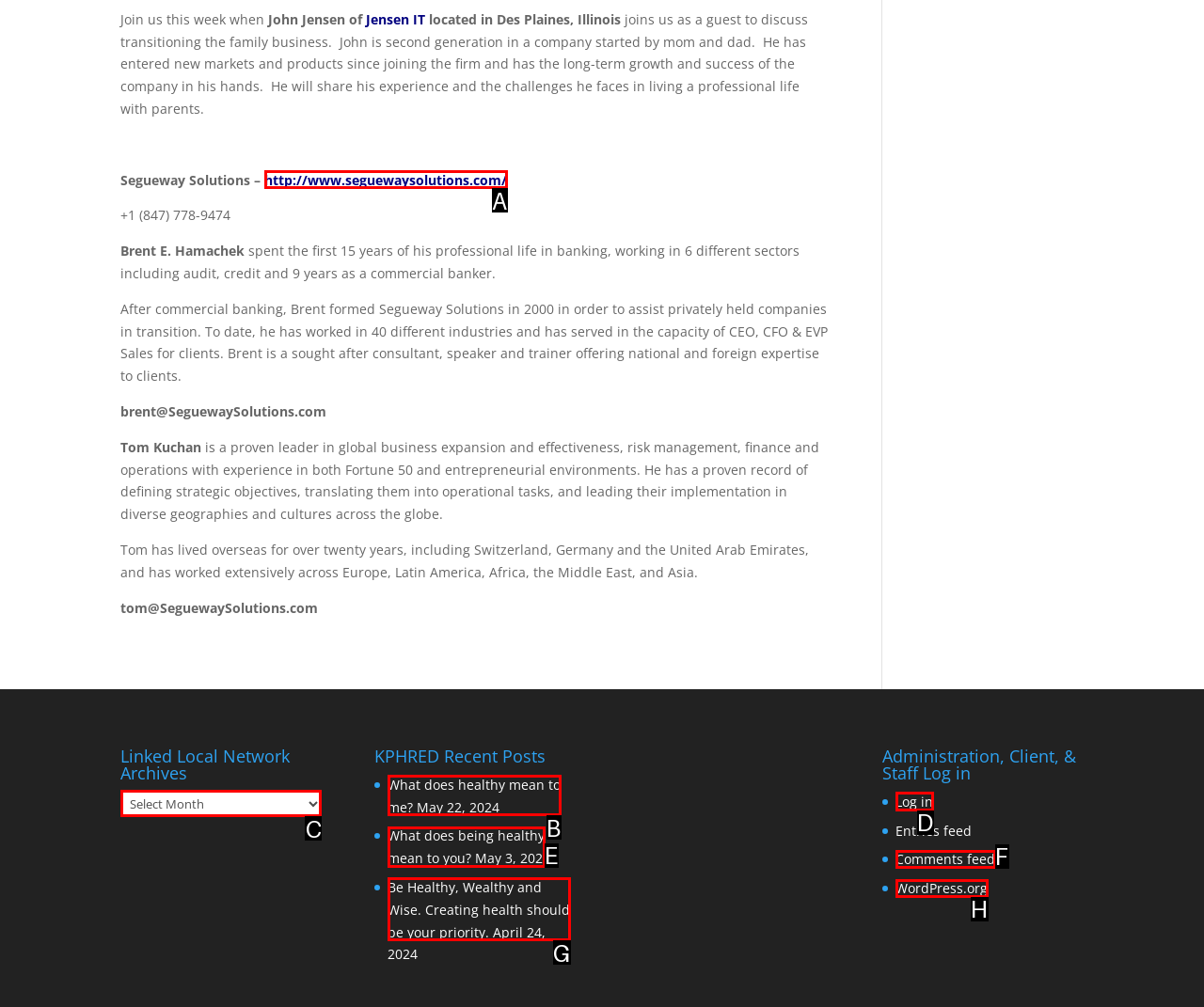Identify the correct HTML element to click to accomplish this task: Log in to the administration, client, and staff area
Respond with the letter corresponding to the correct choice.

D